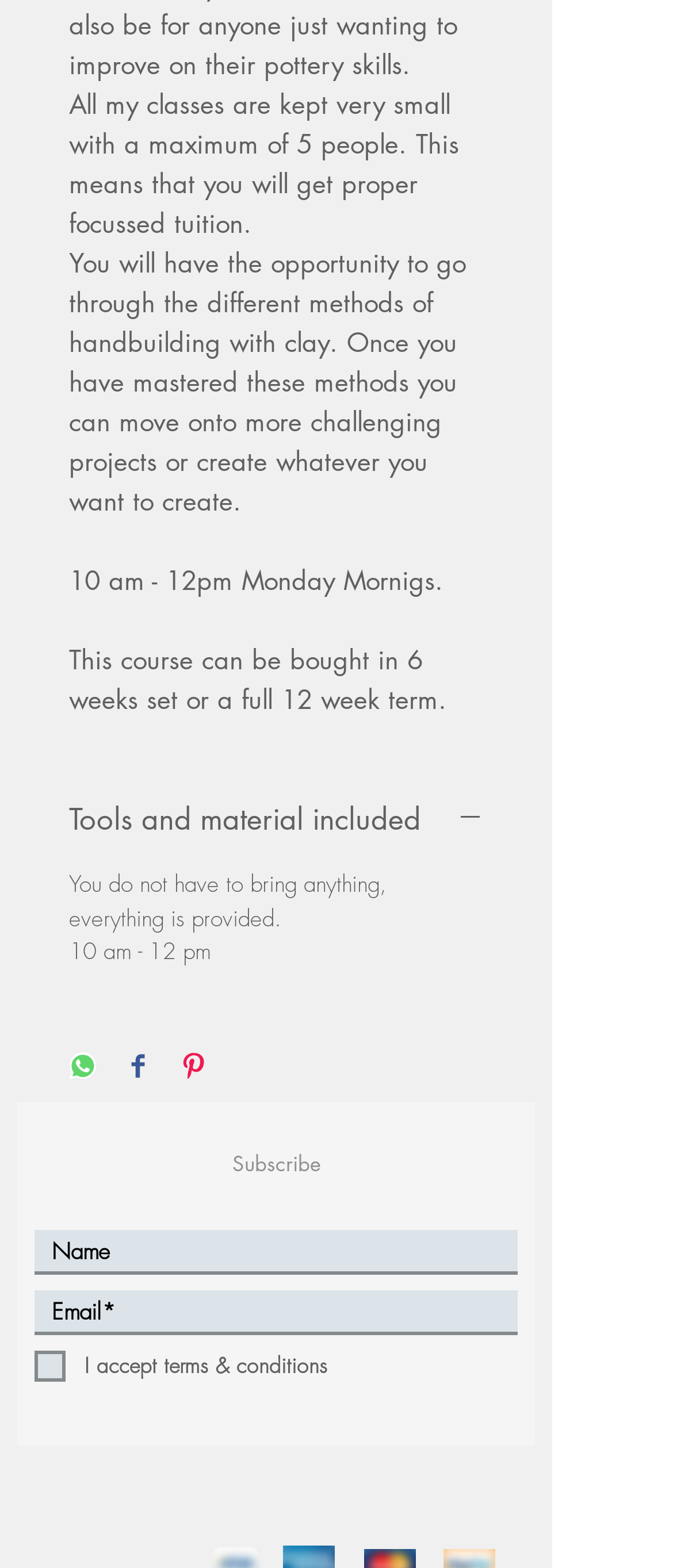What is required to subscribe?
Refer to the image and provide a one-word or short phrase answer.

Name and Email